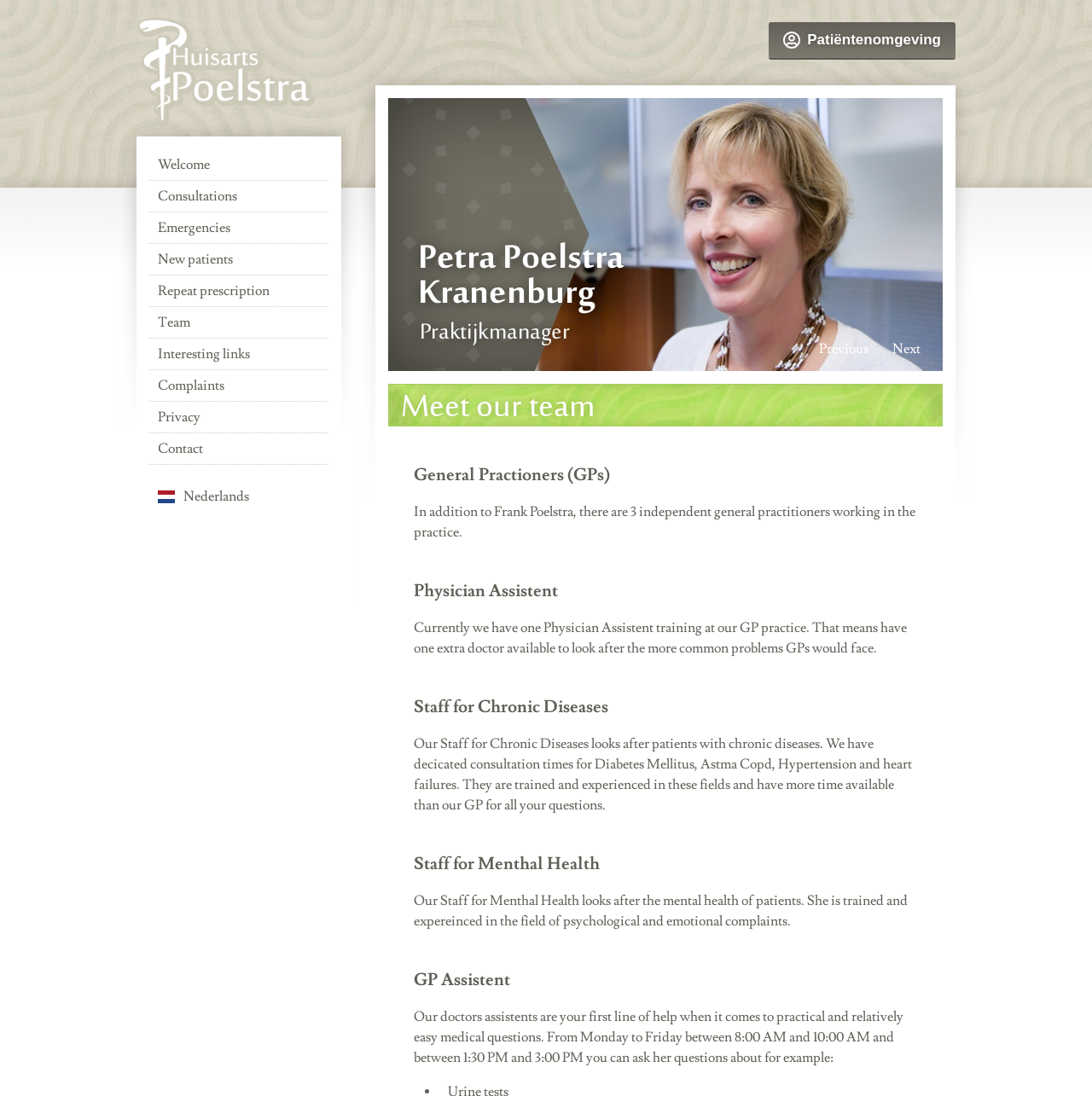Given the description of the UI element: "Team", predict the bounding box coordinates in the form of [left, top, right, bottom], with each value being a float between 0 and 1.

[0.137, 0.28, 0.301, 0.309]